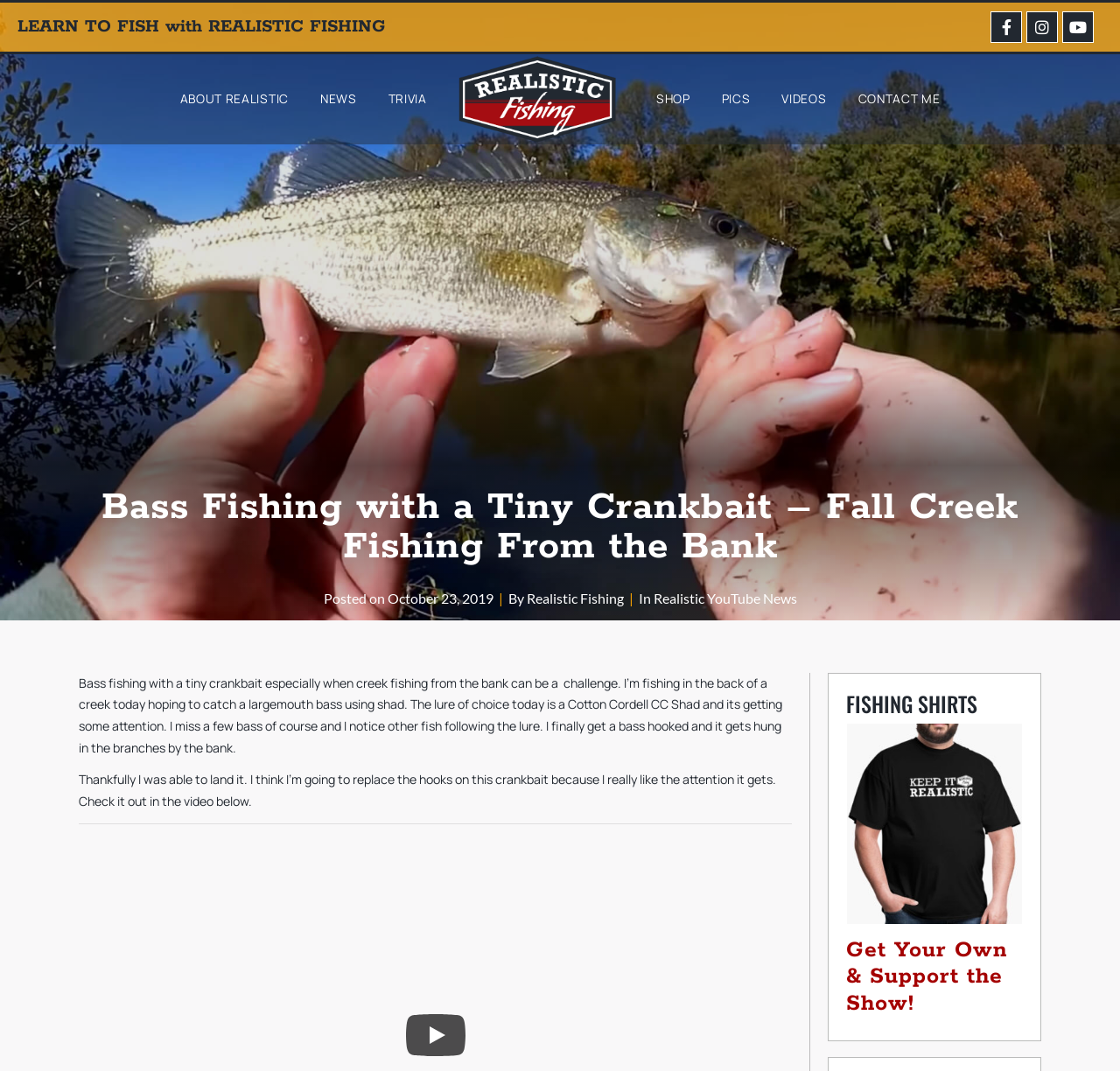Determine the main heading text of the webpage.

Bass Fishing with a Tiny Crankbait – Fall Creek Fishing From the Bank